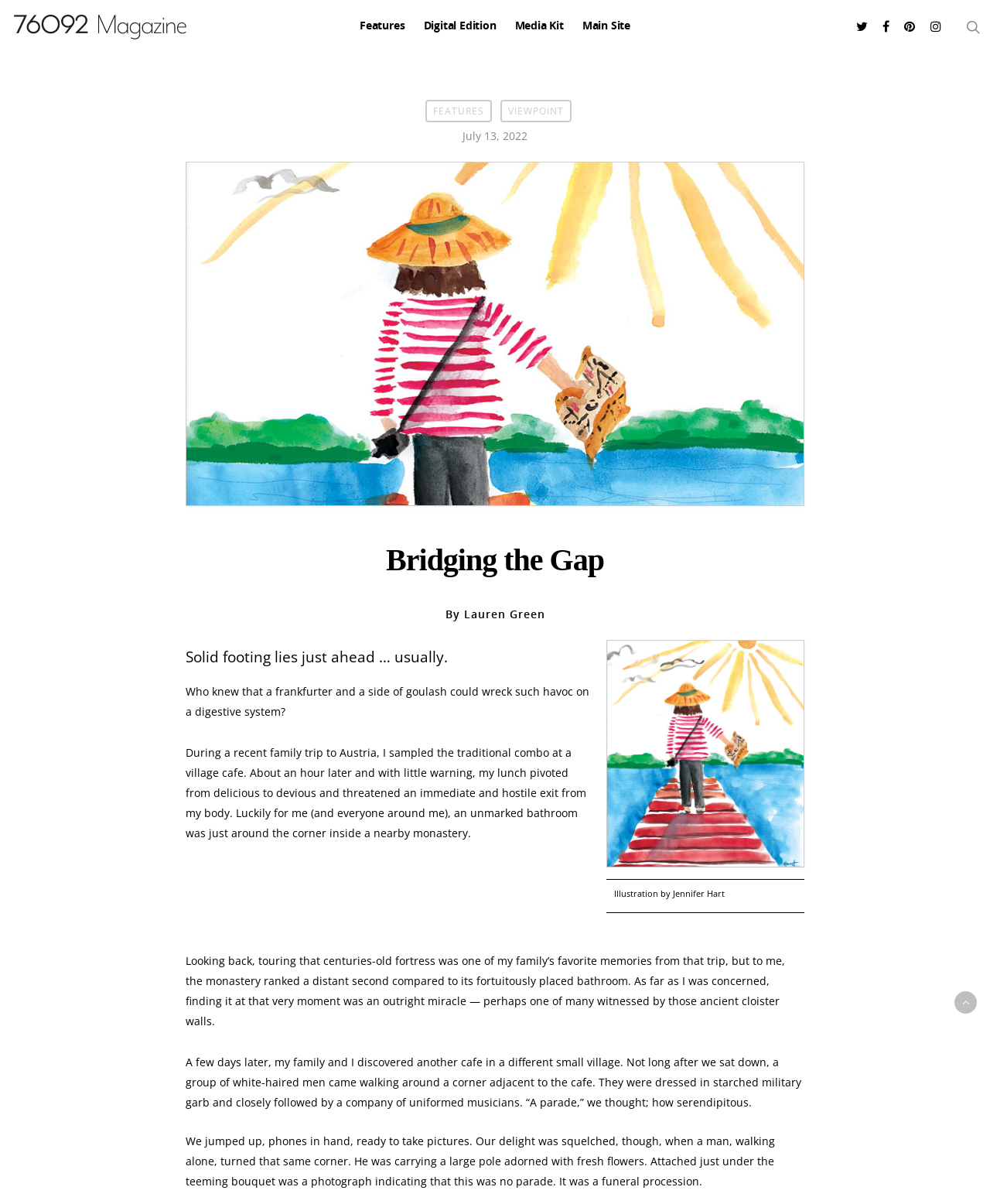Please mark the clickable region by giving the bounding box coordinates needed to complete this instruction: "Click the 'Main Site' link".

[0.588, 0.006, 0.637, 0.04]